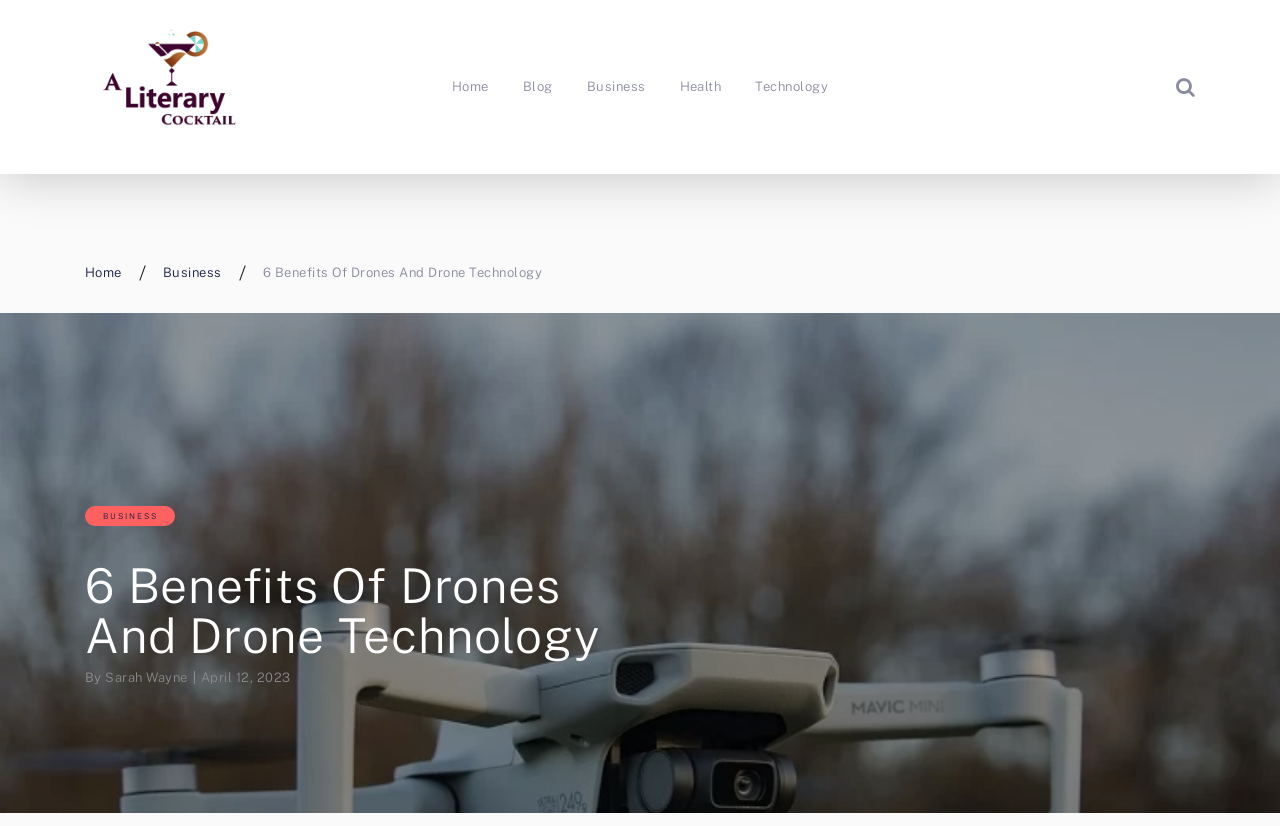Find and specify the bounding box coordinates that correspond to the clickable region for the instruction: "Click the company logo".

None